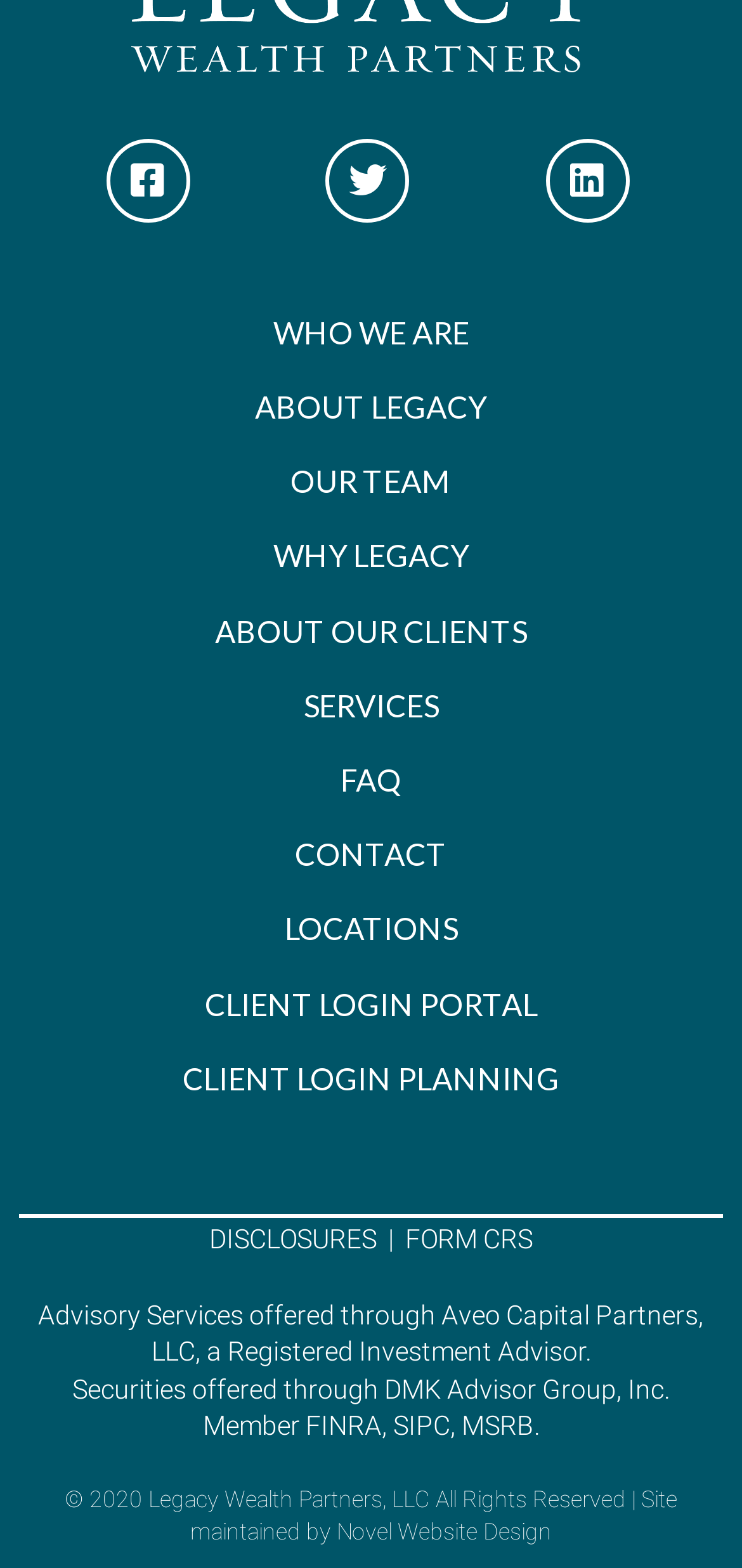Answer the question using only one word or a concise phrase: How many static text elements are in the footer section?

4